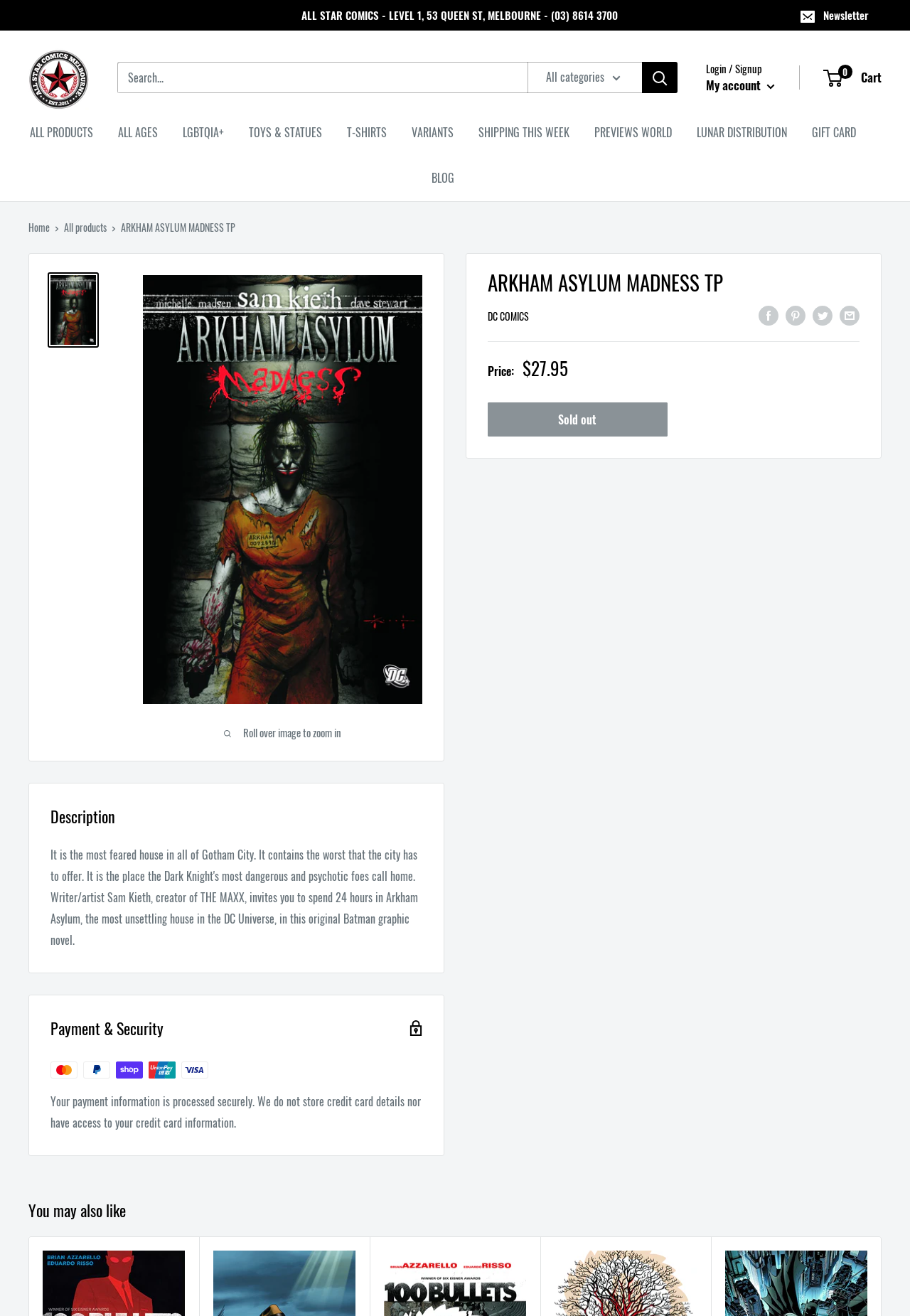Please locate the bounding box coordinates of the element that should be clicked to complete the given instruction: "View my account".

[0.776, 0.056, 0.852, 0.073]